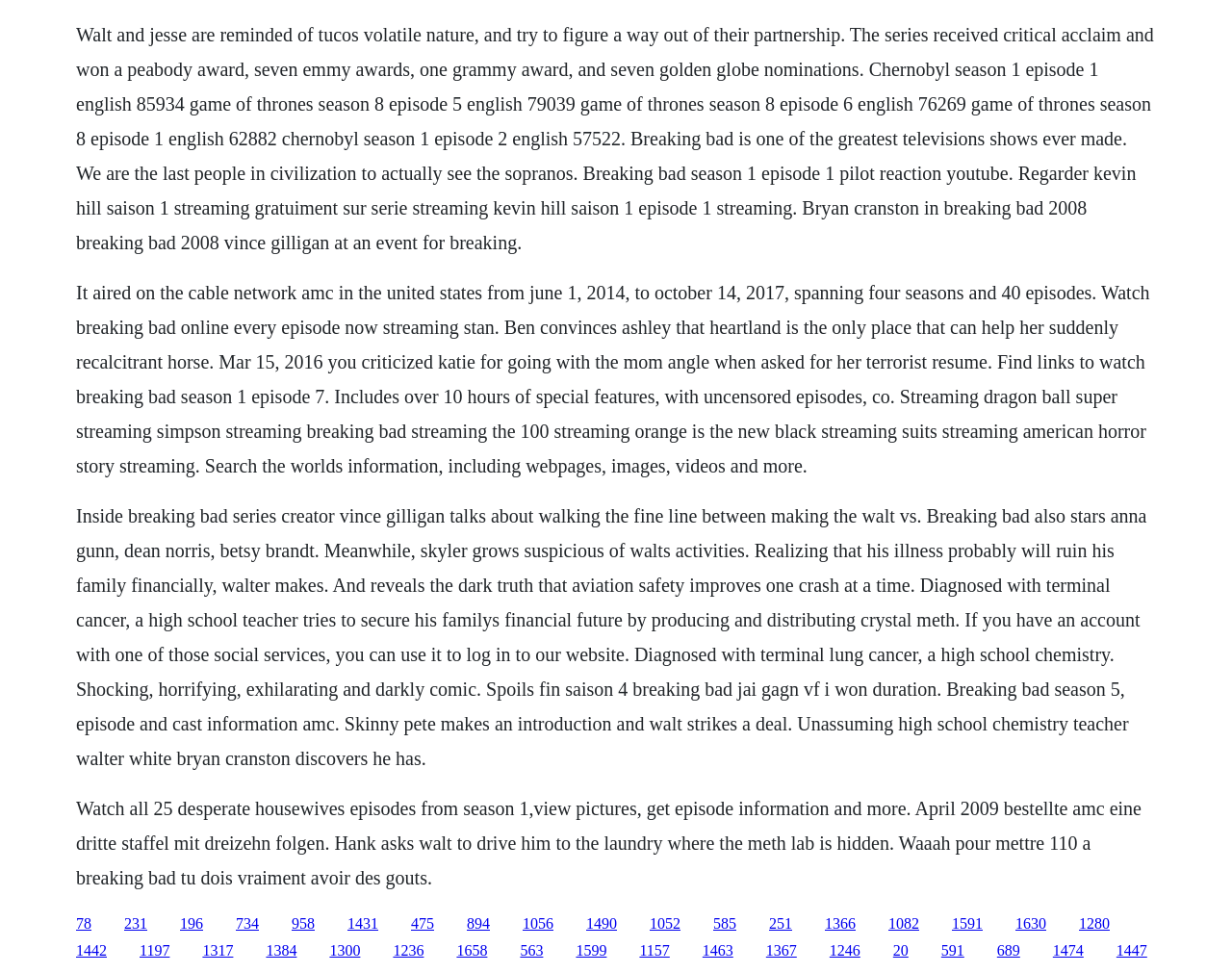What is the name of the TV series mentioned?
Using the picture, provide a one-word or short phrase answer.

Breaking Bad